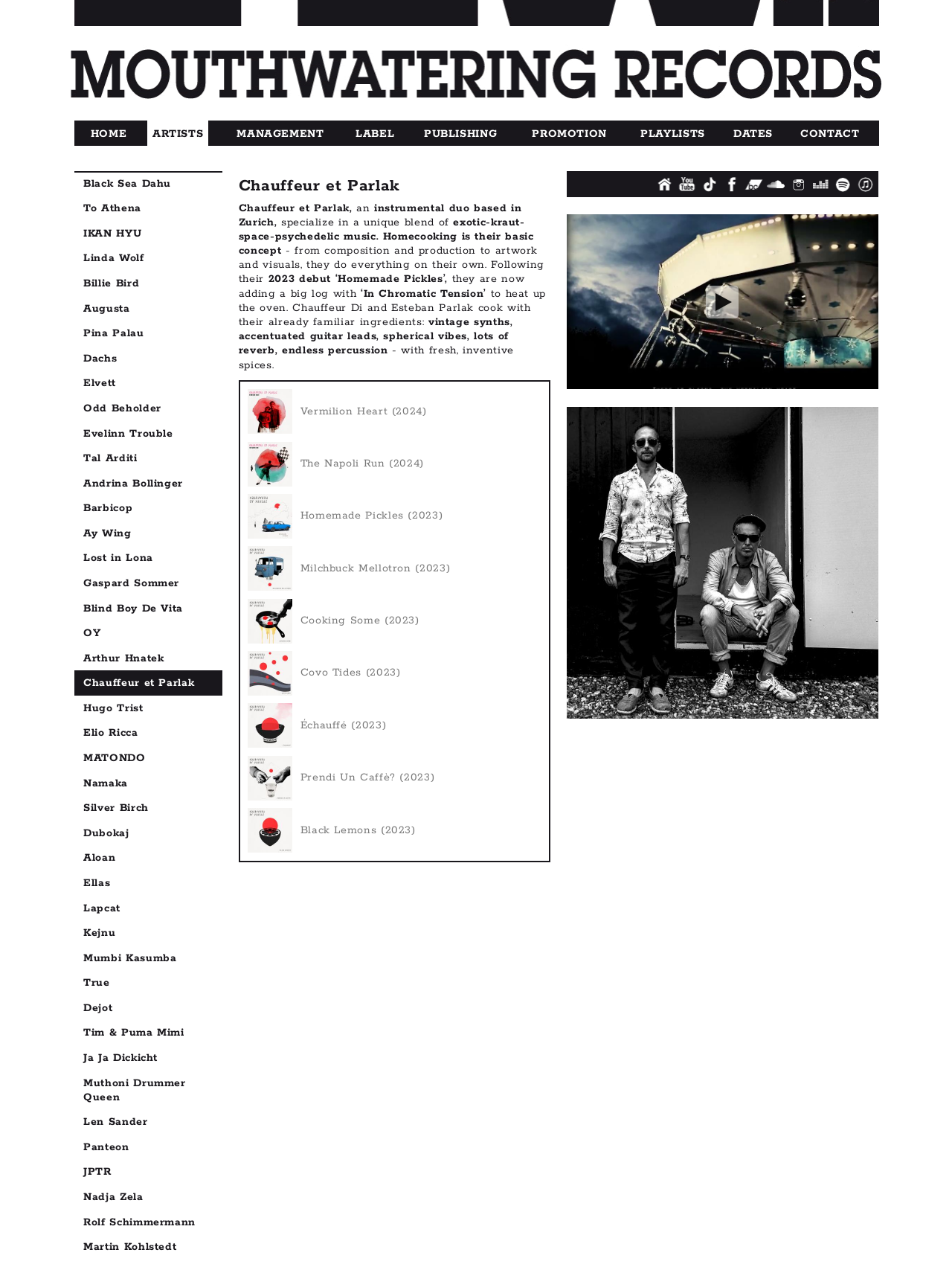Determine the bounding box coordinates for the region that must be clicked to execute the following instruction: "Explore Chauffeur et Parlak's discography on Bandcamp".

[0.782, 0.135, 0.802, 0.155]